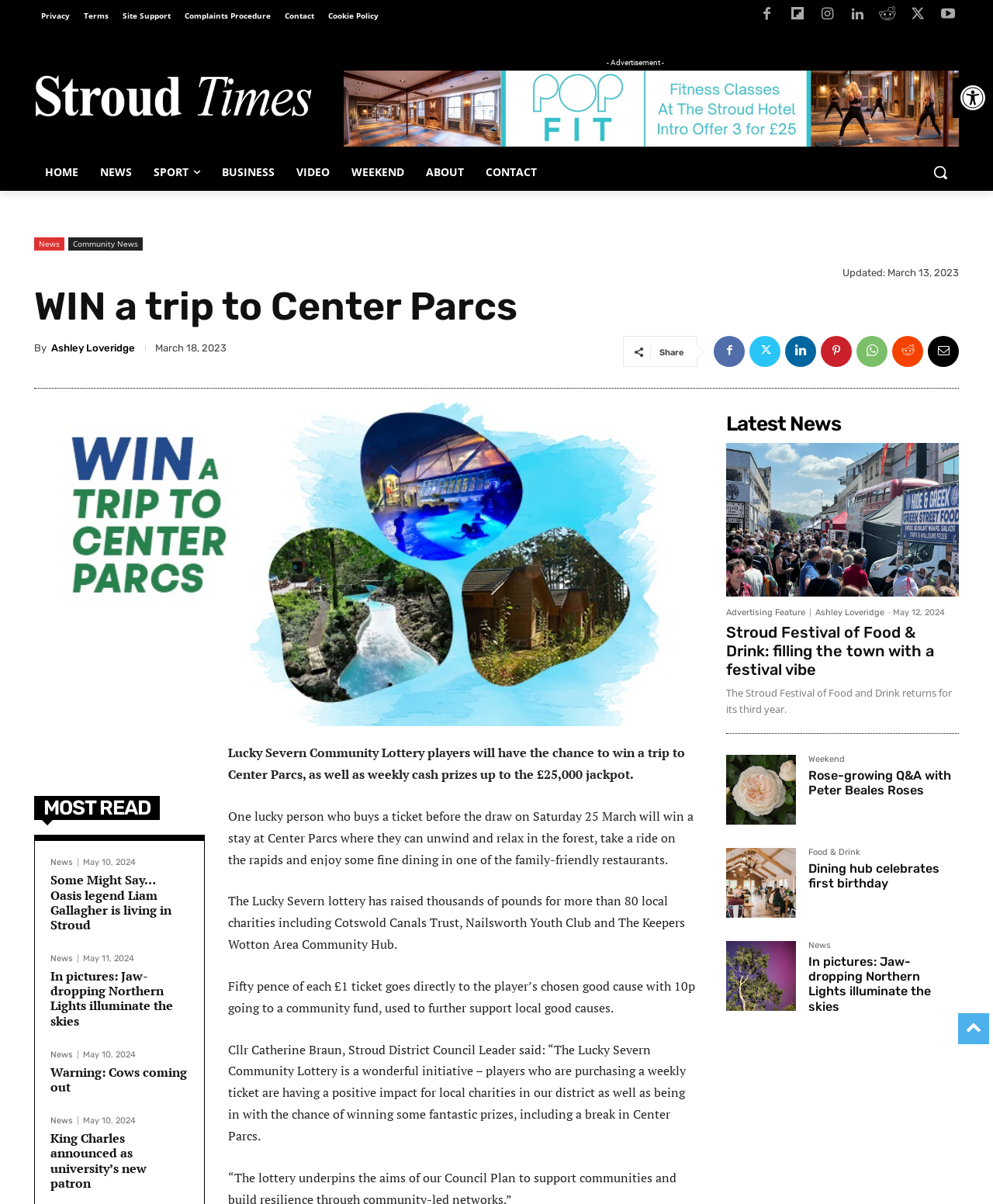Could you locate the bounding box coordinates for the section that should be clicked to accomplish this task: "Read the 'Latest News'".

[0.731, 0.342, 0.966, 0.364]